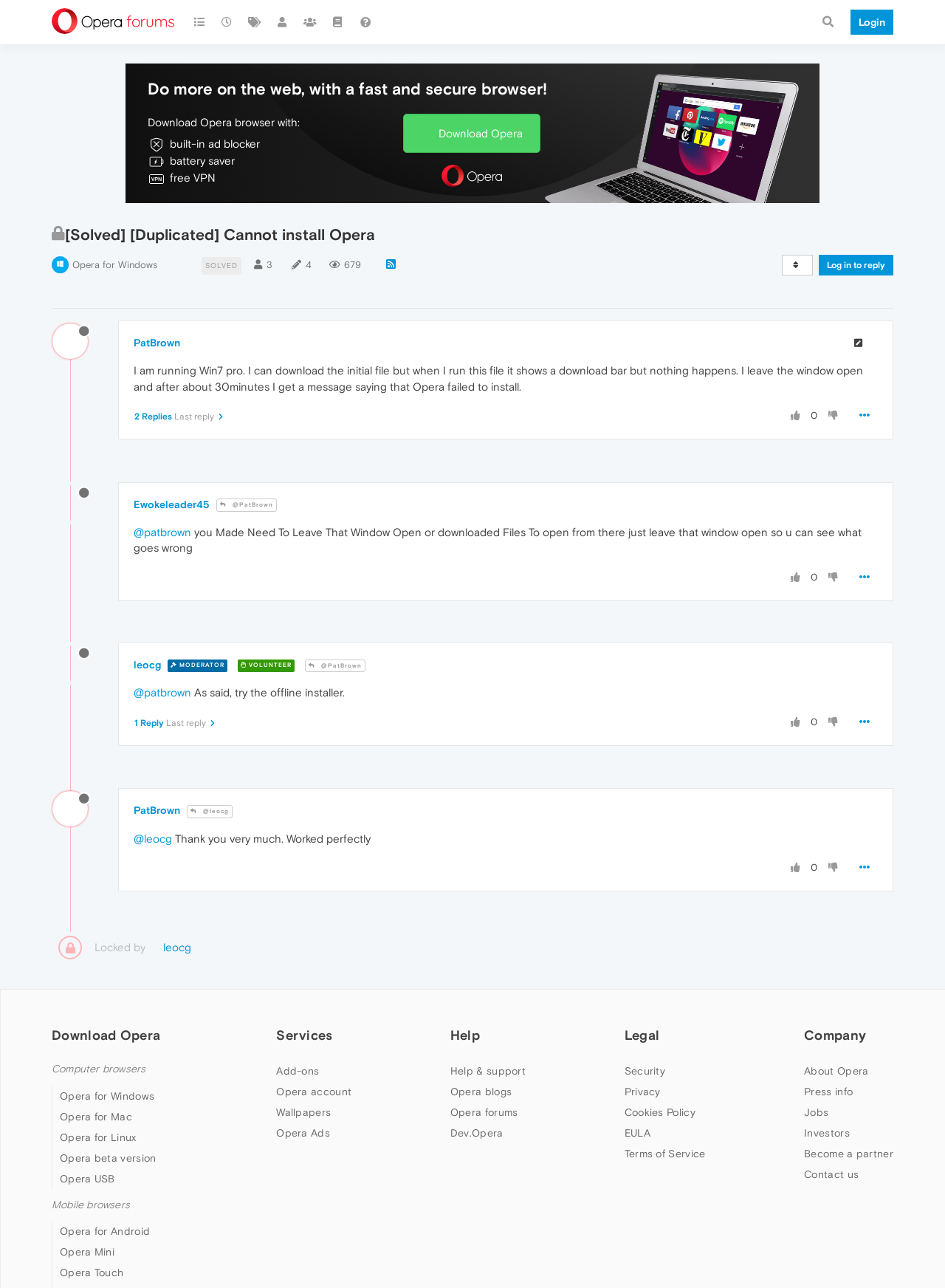Give a one-word or short phrase answer to the question: 
What is the name of the browser being discussed?

Opera